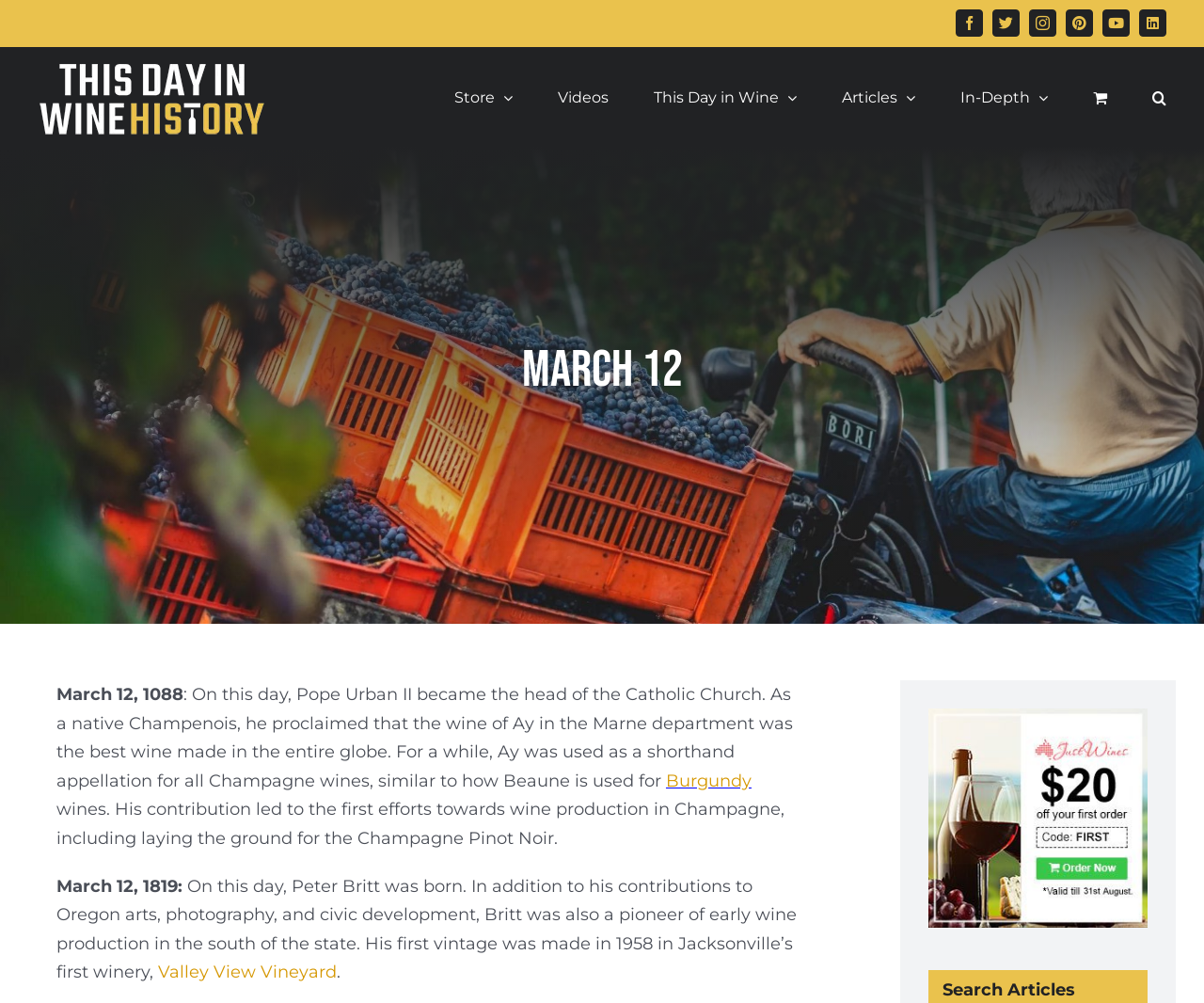What is the purpose of the 'Subscribe Now' button?
Answer the question with detailed information derived from the image.

I inferred the purpose of the 'Subscribe Now' button by reading the text nearby, which mentions 'Sign-up to our newsletter?' This suggests that the button is used to subscribe to the newsletter.